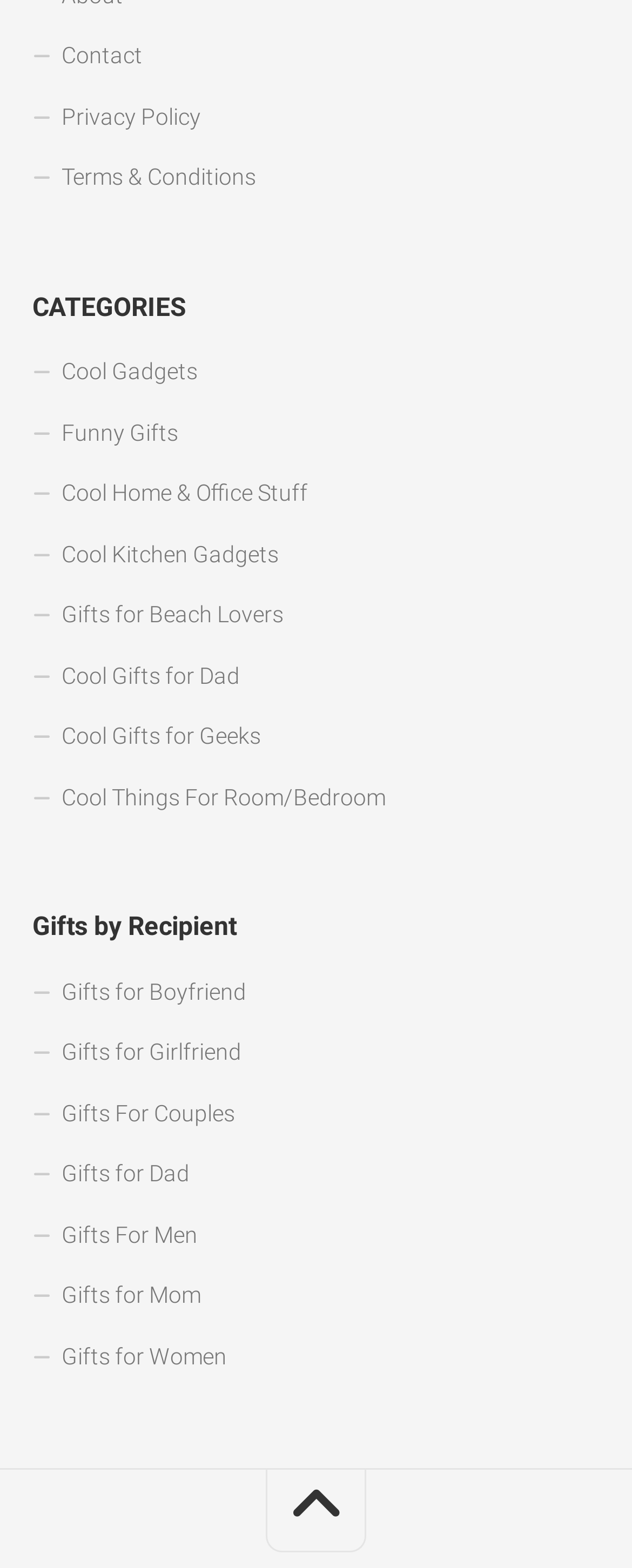Look at the image and give a detailed response to the following question: What is the width of the links section?

The width of the links section can be calculated by subtracting the left coordinate (0.051) from the right coordinate (0.949) of the links, resulting in a width of 0.898.